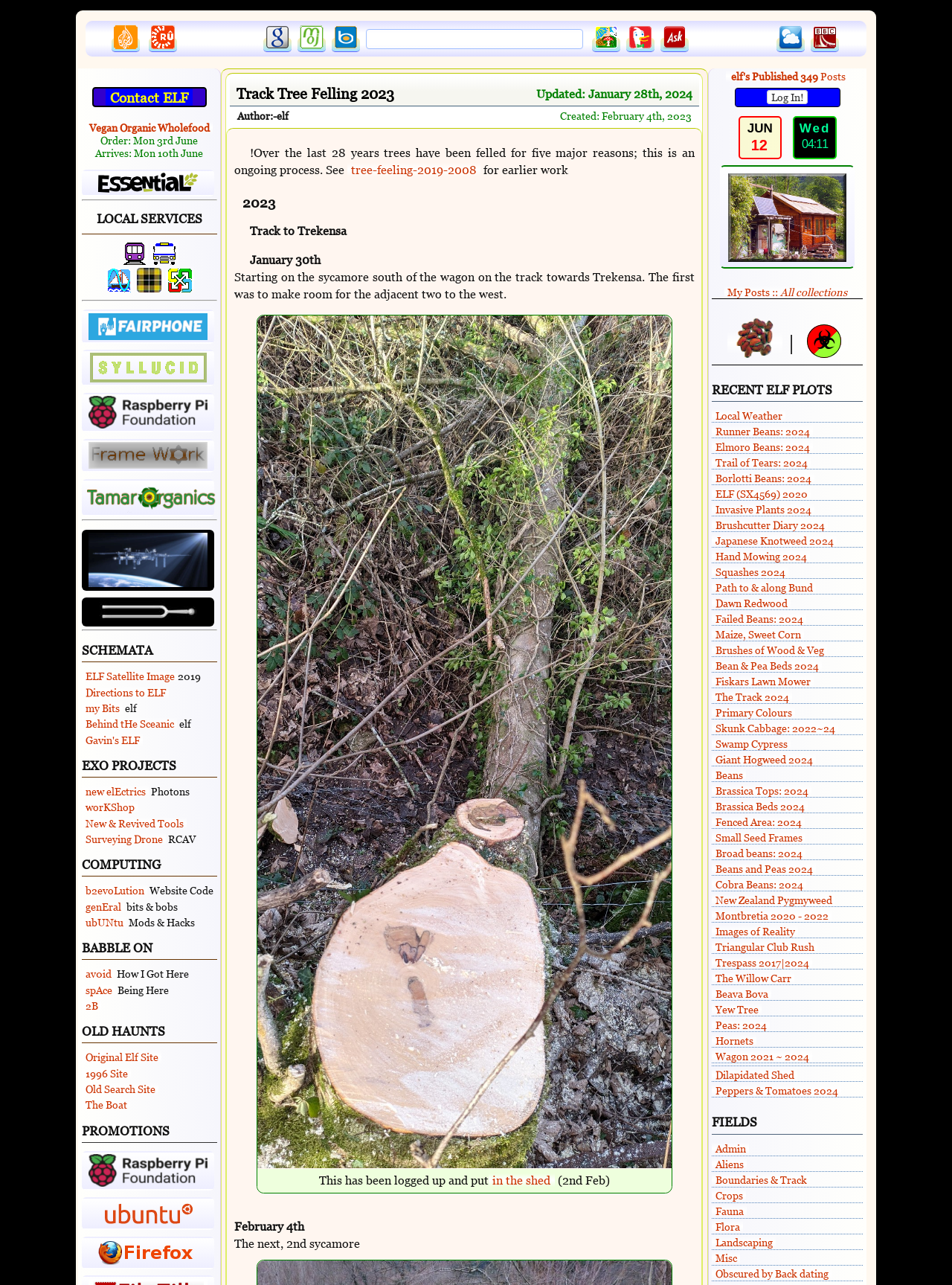Please identify the bounding box coordinates of the area that needs to be clicked to fulfill the following instruction: "Enter search keywords."

[0.384, 0.023, 0.612, 0.038]